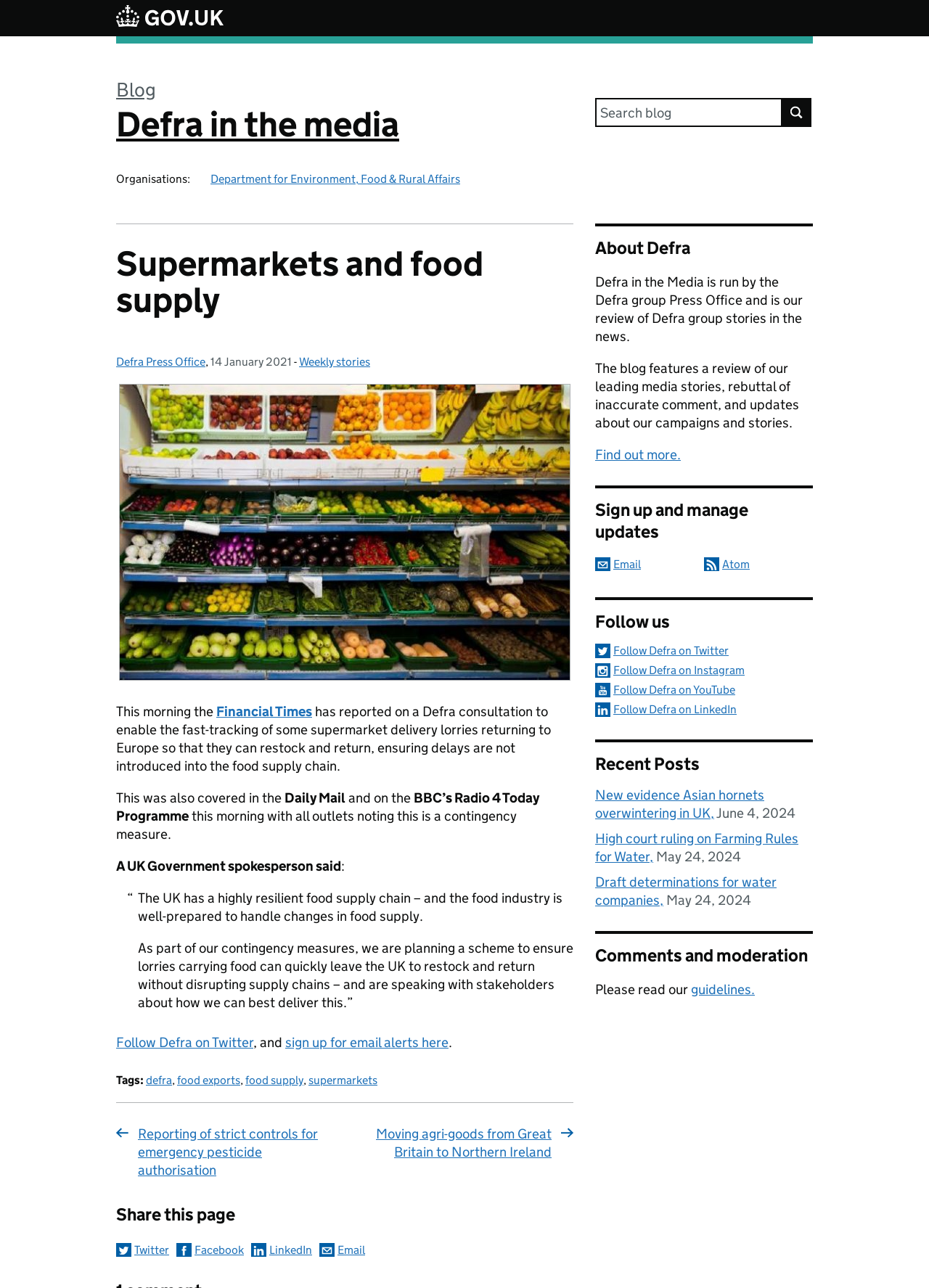Locate the bounding box coordinates of the UI element described by: "Draft determinations for water companies". The bounding box coordinates should consist of four float numbers between 0 and 1, i.e., [left, top, right, bottom].

[0.641, 0.678, 0.836, 0.705]